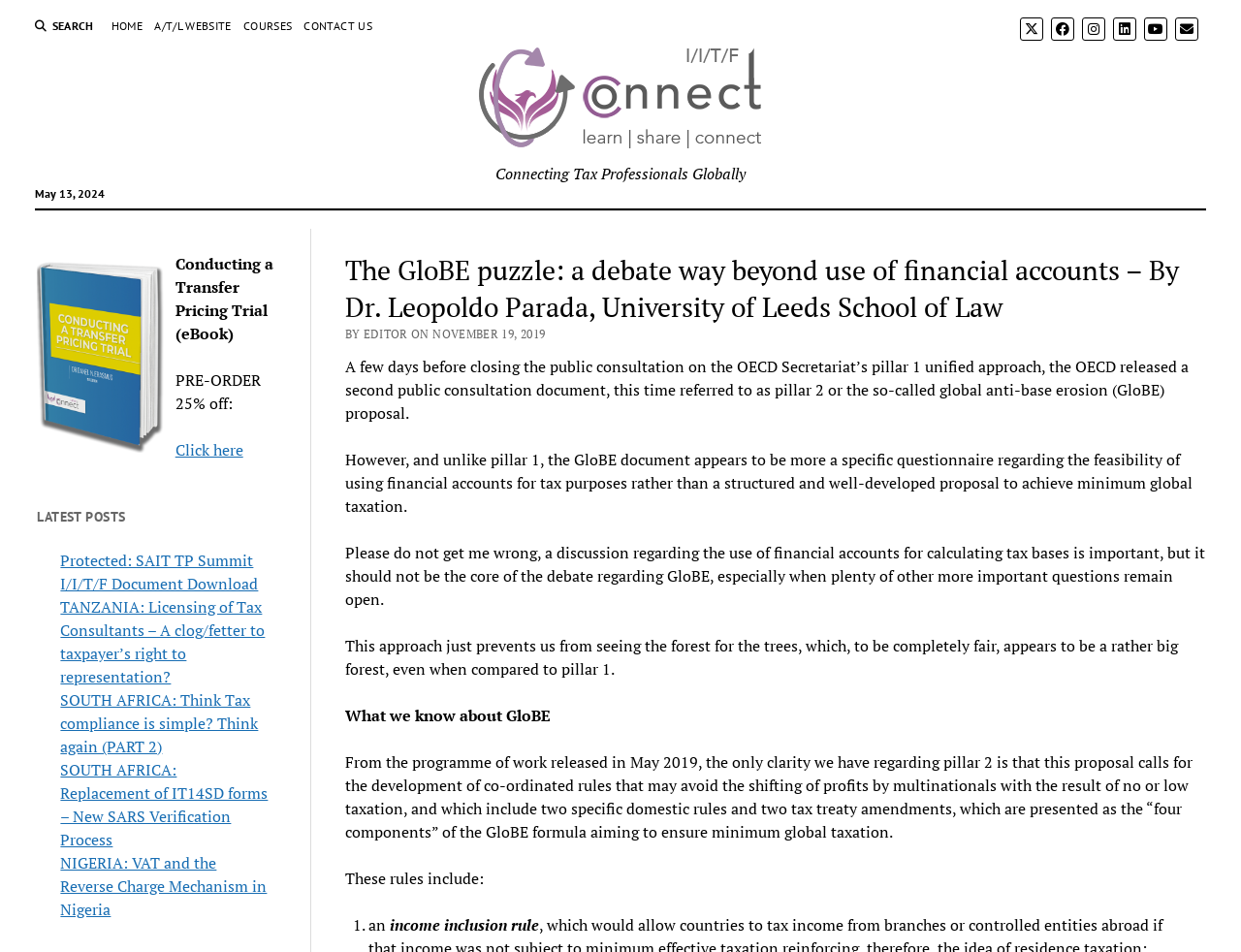Could you determine the bounding box coordinates of the clickable element to complete the instruction: "Search on the website"? Provide the coordinates as four float numbers between 0 and 1, i.e., [left, top, right, bottom].

[0.028, 0.018, 0.076, 0.037]